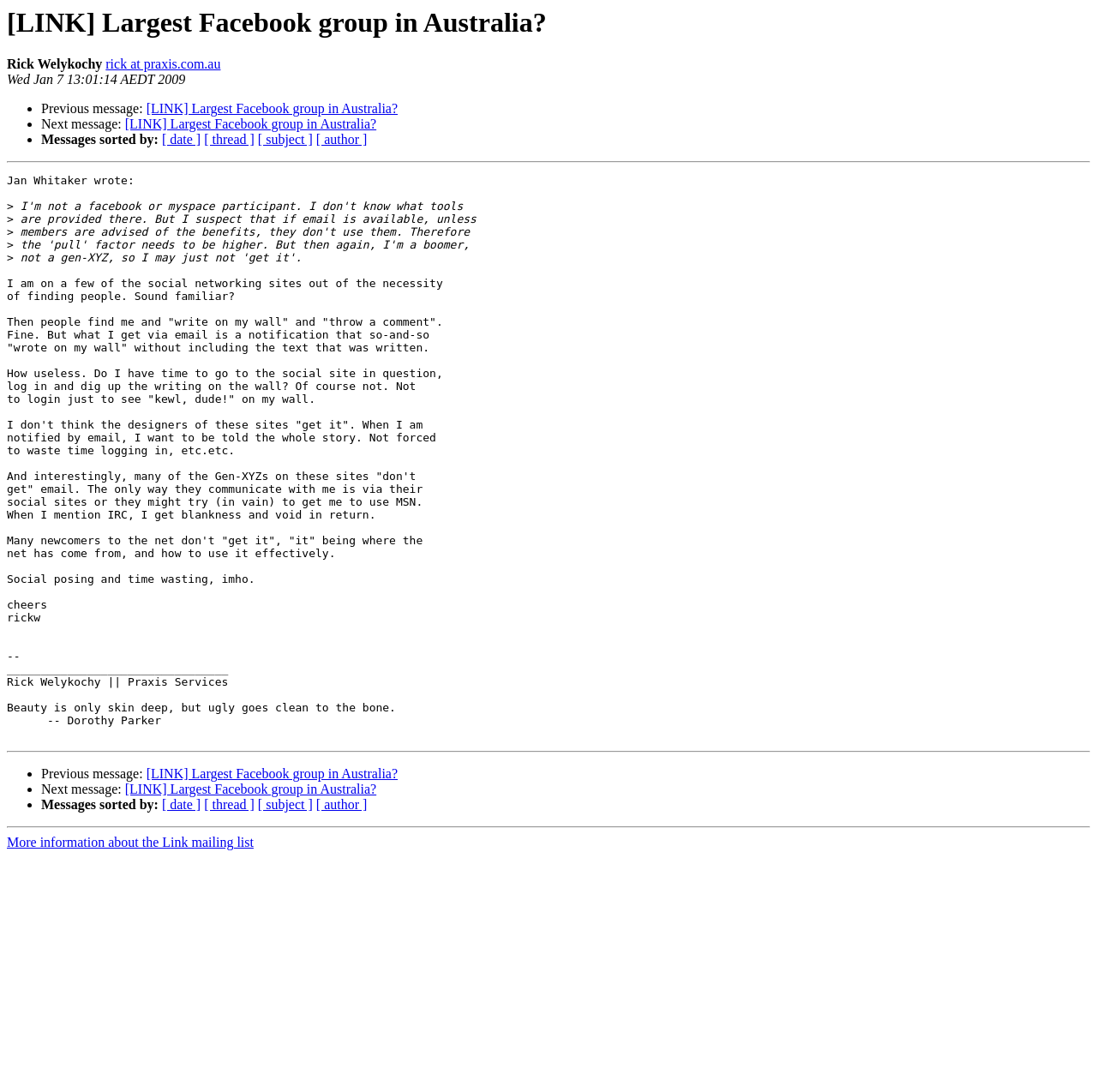Provide a single word or phrase answer to the question: 
What is the purpose of the social networking sites mentioned?

Finding people